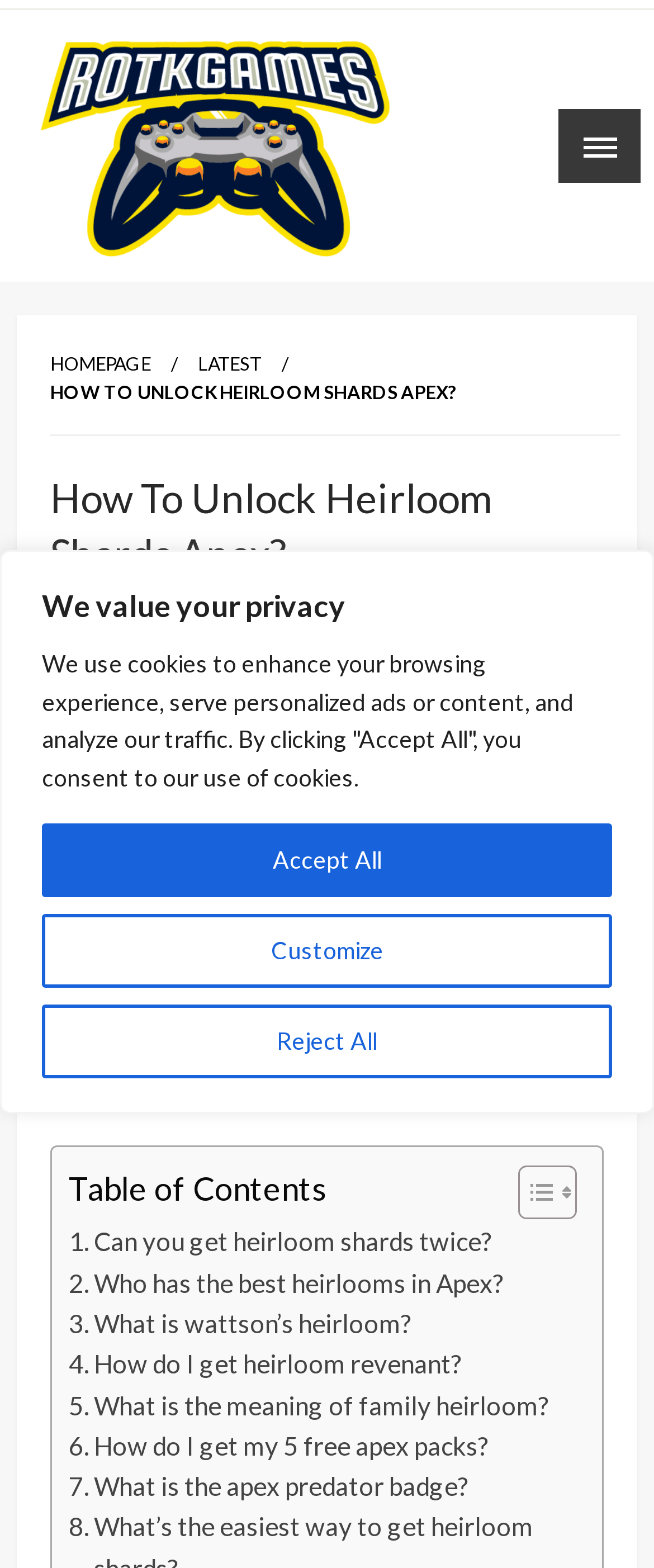Provide your answer in one word or a succinct phrase for the question: 
What is the game discussed in this article?

Apex Legends